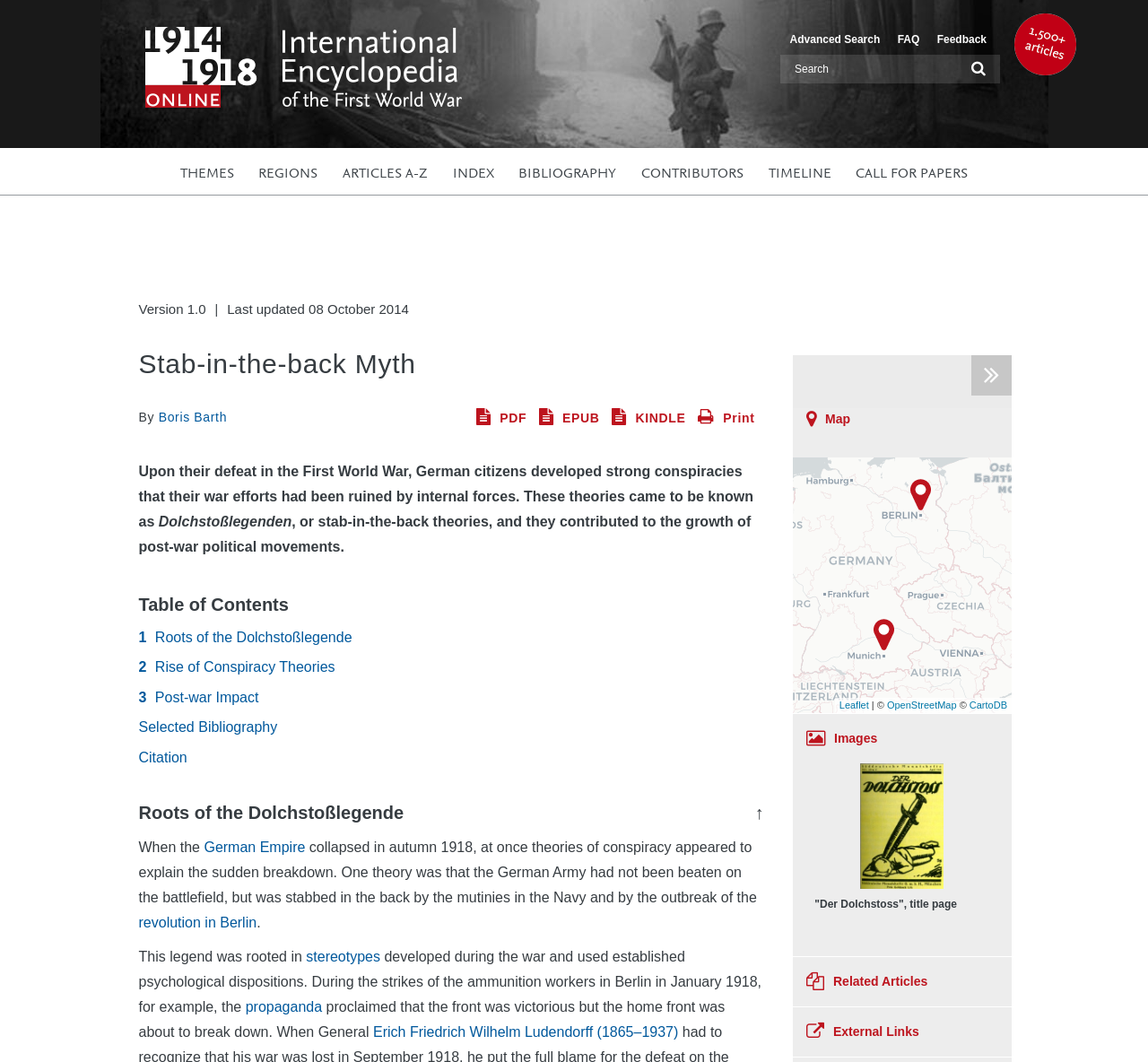Determine the bounding box for the UI element that matches this description: "2 Rise of Conspiracy Theories".

[0.121, 0.621, 0.292, 0.635]